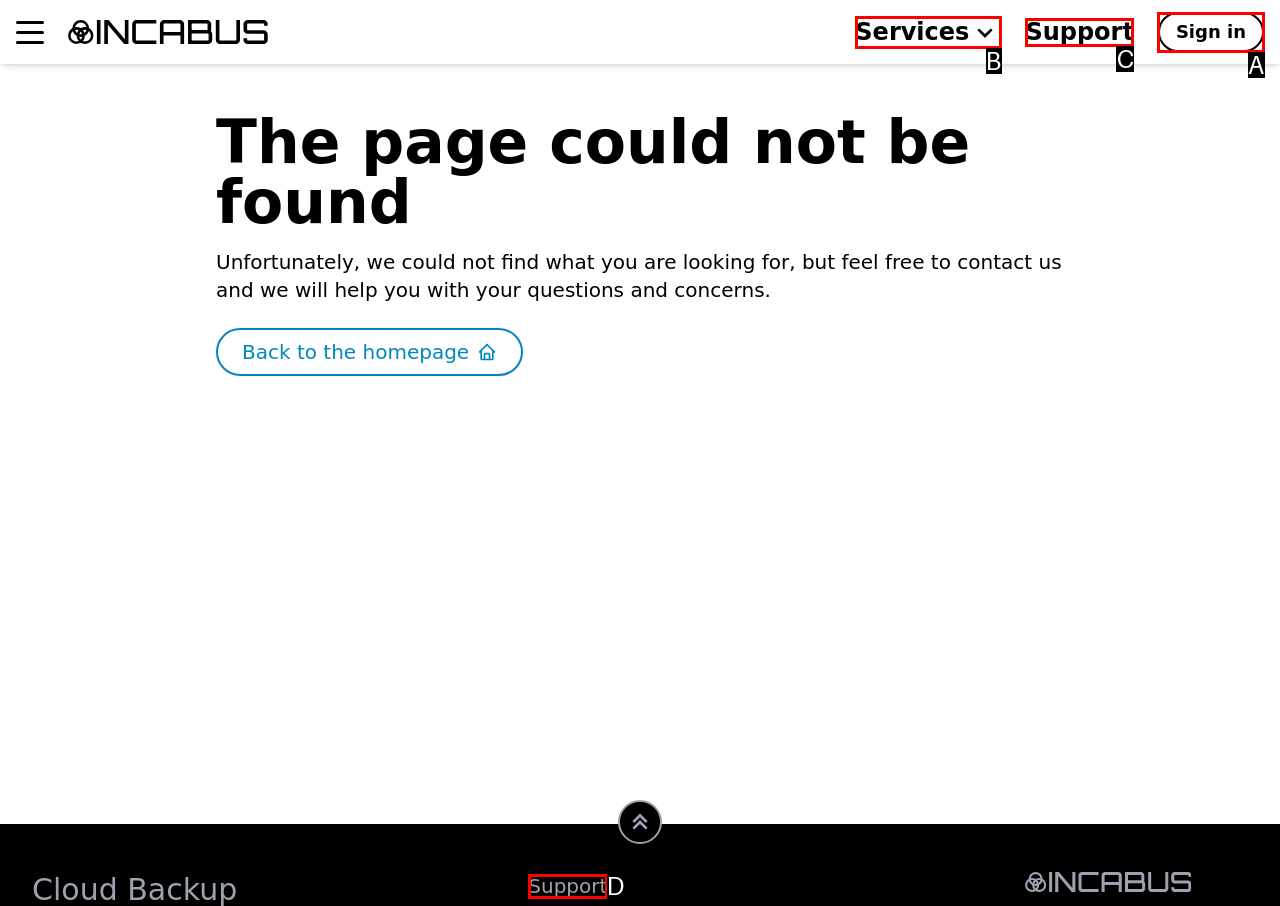Find the HTML element that matches the description: Sign in
Respond with the corresponding letter from the choices provided.

A